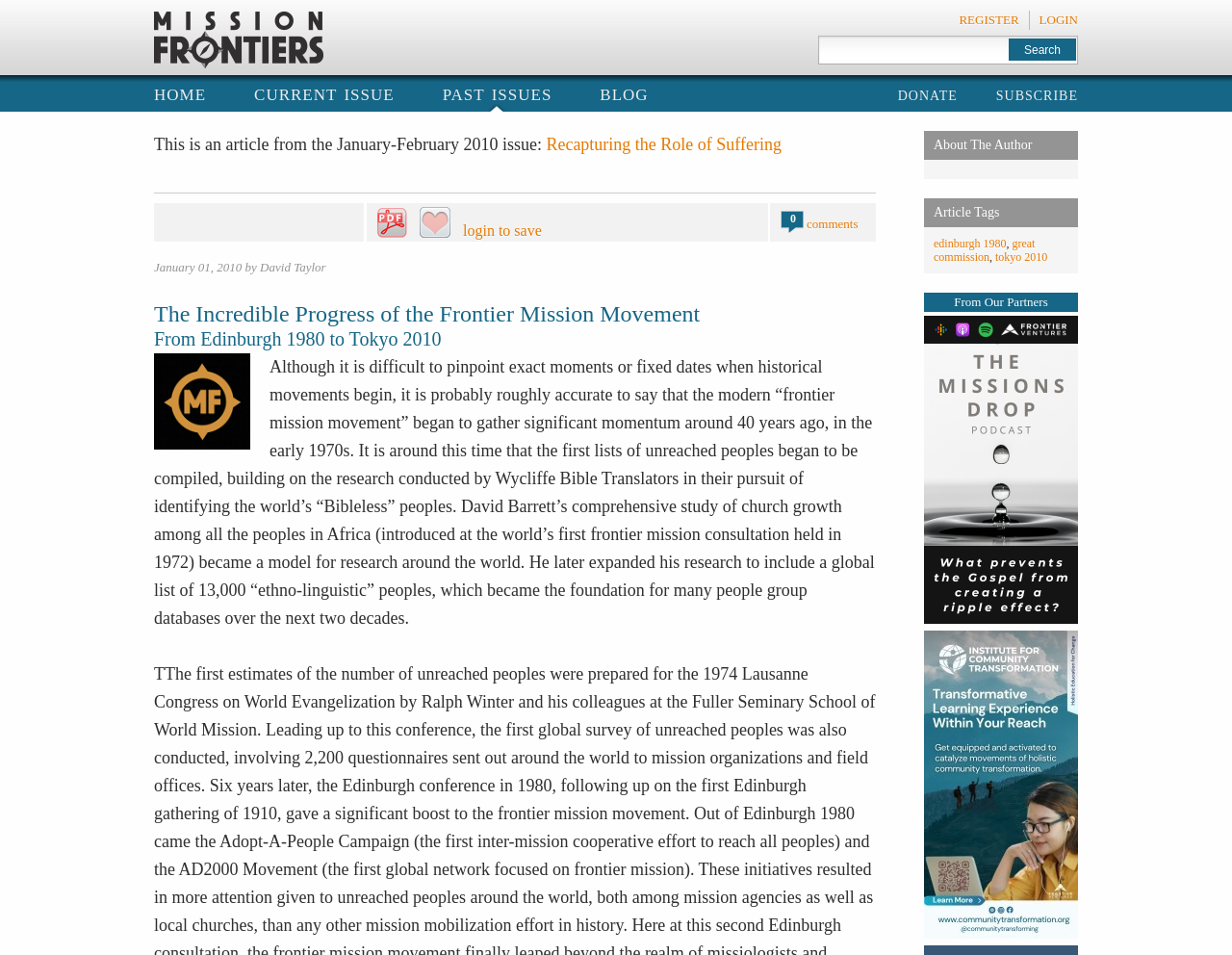Examine the image and give a thorough answer to the following question:
What is the topic of the article?

I inferred the topic of the article by reading the text content of the article, which mentions the 'frontier mission movement' and its history, and also by looking at the links and tags related to the topic, such as 'edinburgh 1980' and 'great commission'.